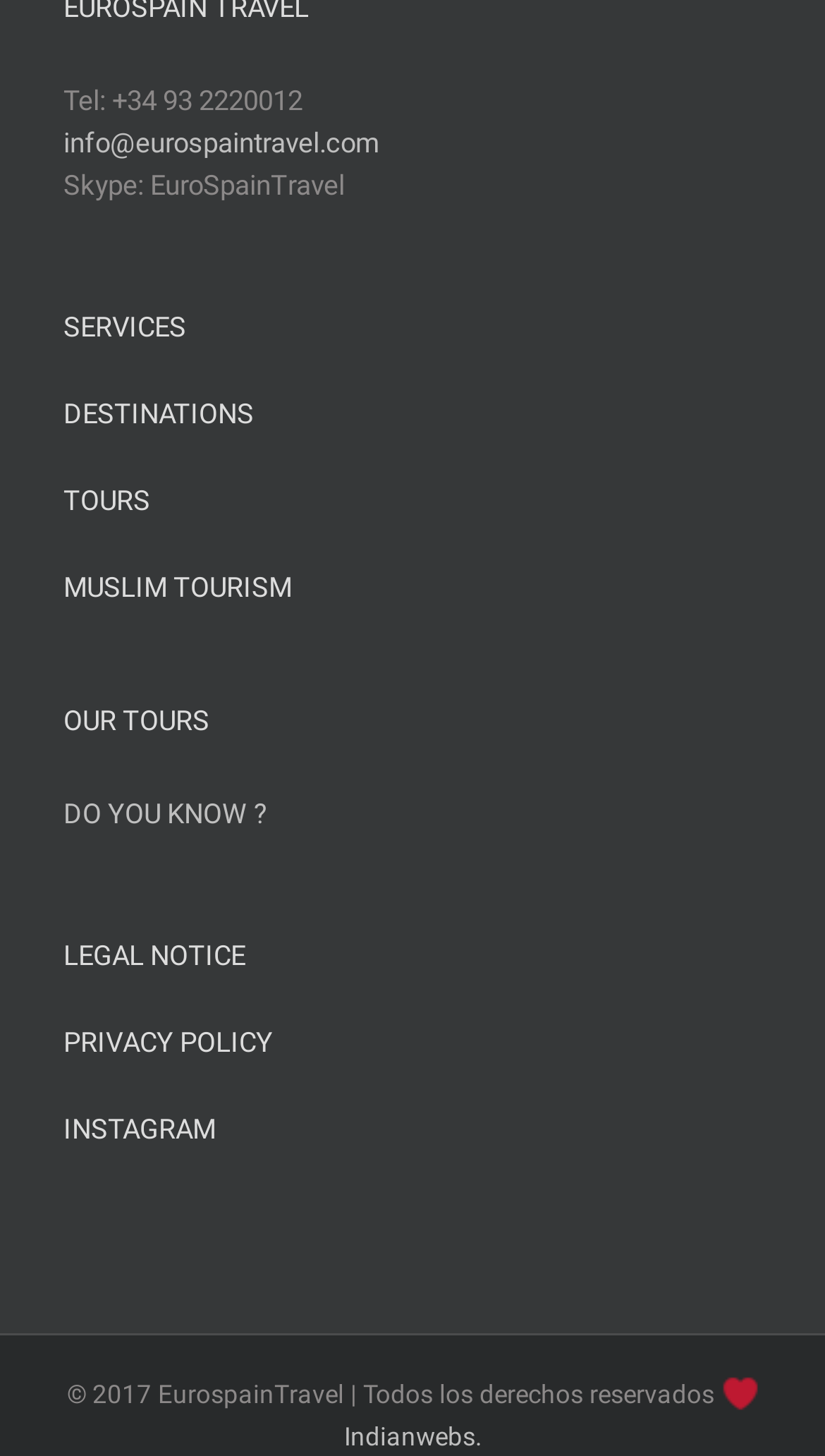Determine the bounding box coordinates (top-left x, top-left y, bottom-right x, bottom-right y) of the UI element described in the following text: DO YOU KNOW ?

[0.077, 0.548, 0.323, 0.57]